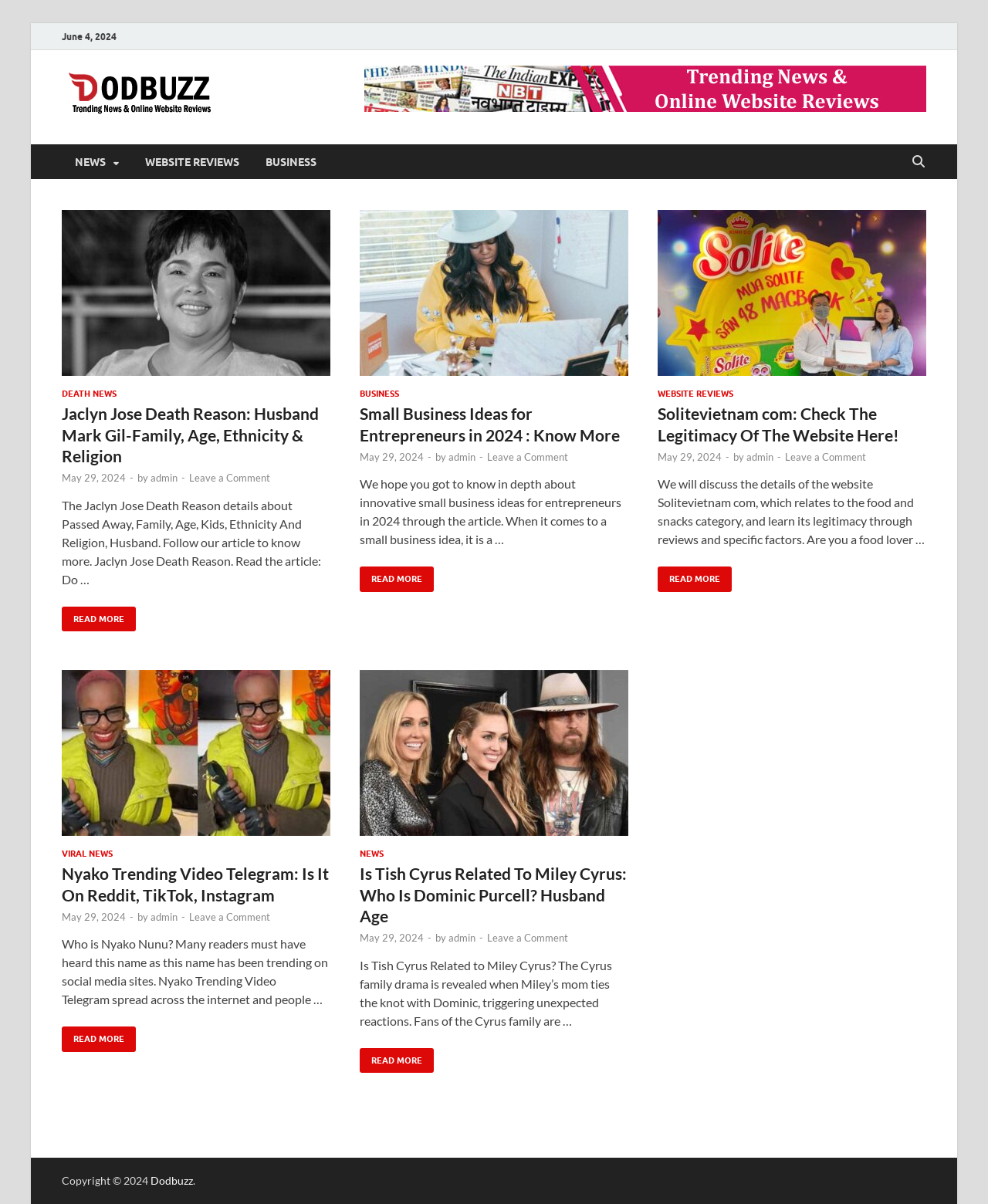Offer a meticulous description of the webpage's structure and content.

The webpage is a news and online website review platform, with a header section at the top displaying the website's logo, title "Dodbuzz - Trending News & Online Website Reviews", and a navigation menu with links to "NEWS", "WEBSITE REVIEWS", and "BUSINESS". 

Below the header, there is a banner advertisement. The main content area is divided into four columns, each containing a news article or website review. The articles are arranged in a grid layout, with three rows and four columns.

Each article has a heading, a brief summary, and a "Read More" link. The headings are in a larger font size and are followed by a brief summary of the article. The summaries are concise and provide a glimpse into the content of the article. The "Read More" links are placed below the summaries, allowing users to access the full article.

The articles cover a range of topics, including news, business, and website reviews. The news articles have titles such as "Jaclyn Jose Death Reason: Husband Mark Gil-Family, Age, Ethnicity & Religion" and "Nyako Trending Video Telegram: Is It On Reddit, TikTok, Instagram". The business article is titled "A Guide to Small Business Ideas for Entrepreneurs in 2024", and the website review is titled "Solitevietnam com: Check The Legitimacy Of The Website Here!".

At the bottom right corner of the page, there is a search icon button.